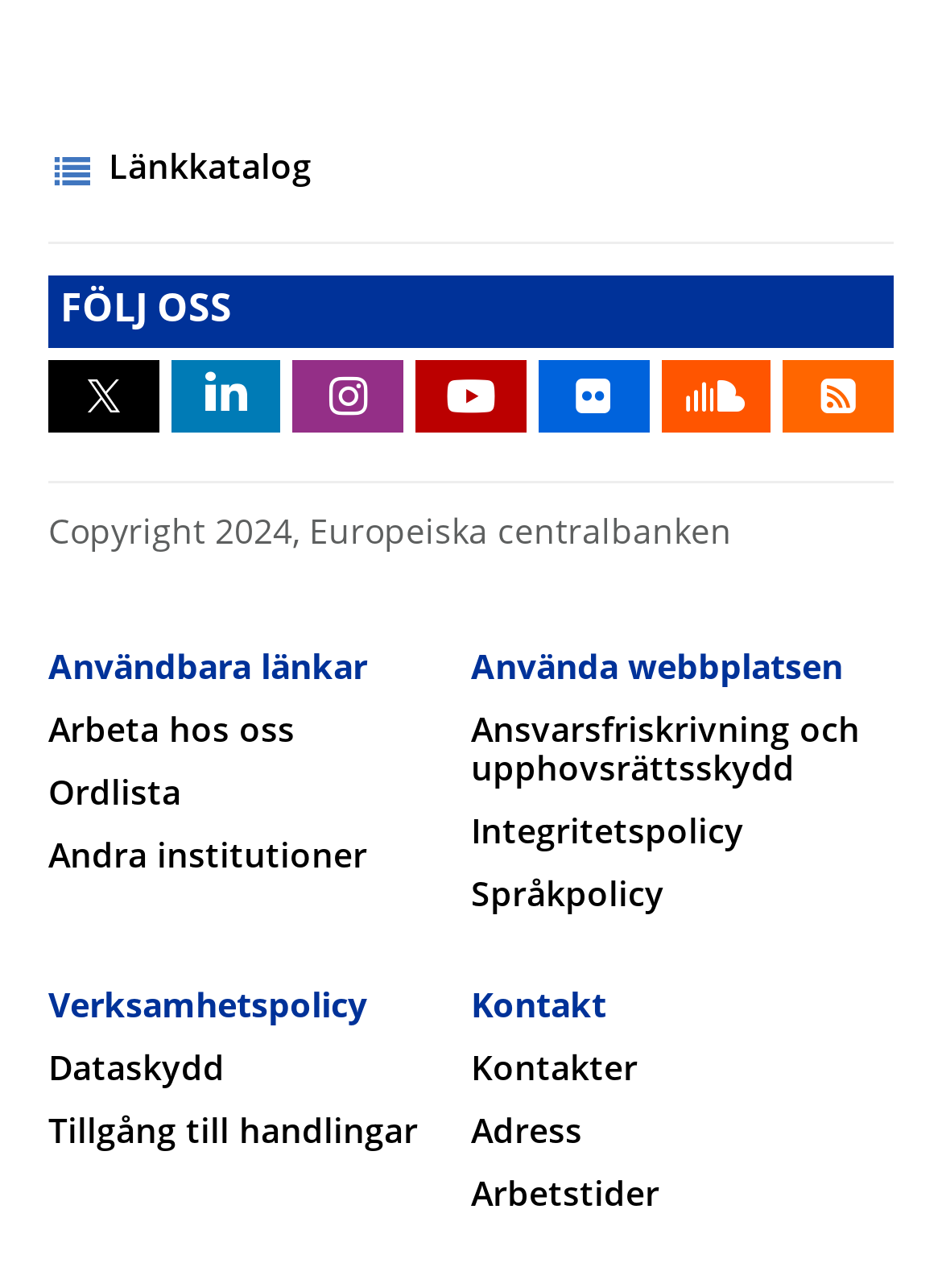Identify the bounding box coordinates of the clickable region necessary to fulfill the following instruction: "Explore the Best Sales CRM Software Platforms". The bounding box coordinates should be four float numbers between 0 and 1, i.e., [left, top, right, bottom].

None